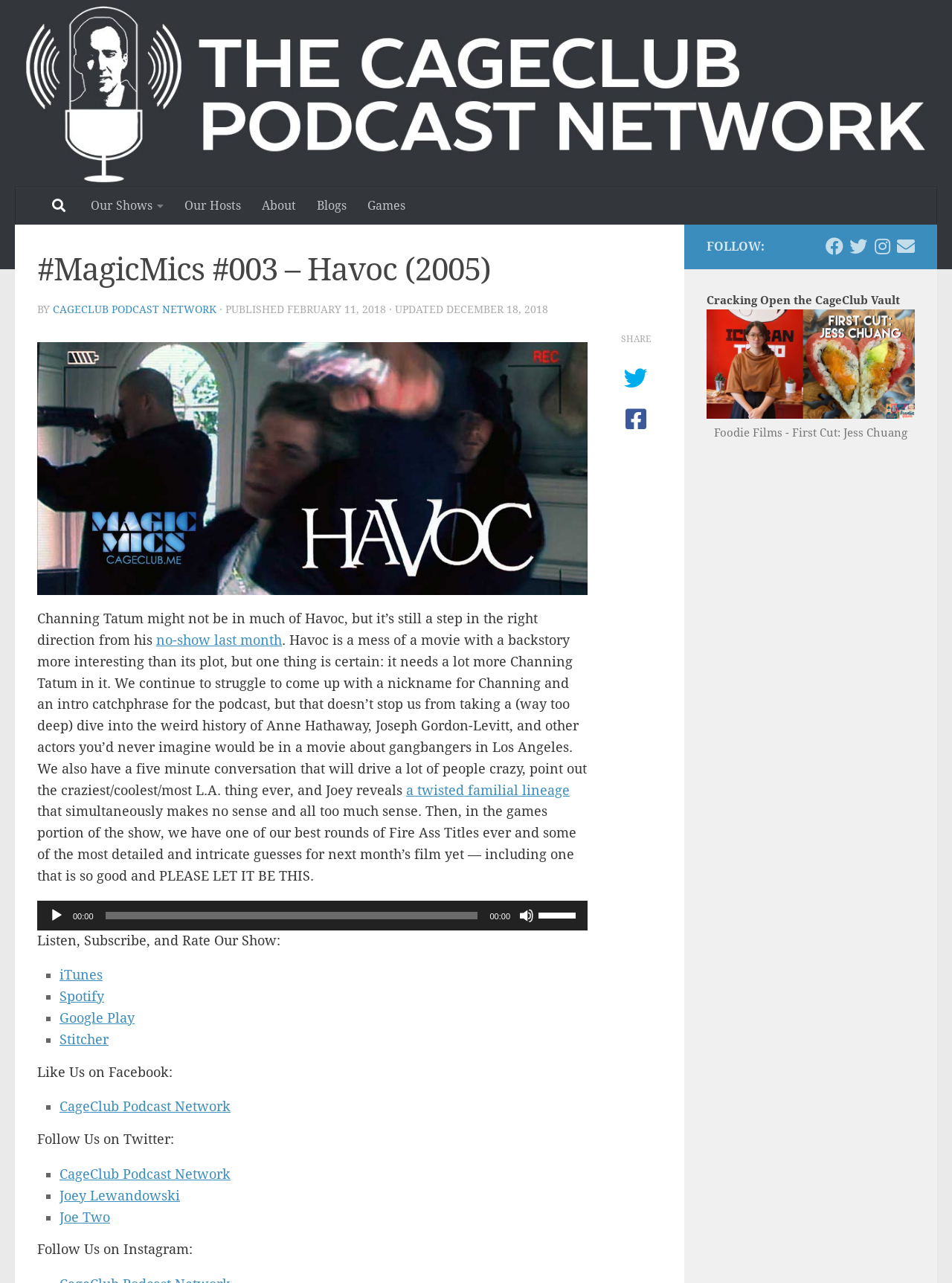Determine the bounding box coordinates of the region I should click to achieve the following instruction: "Skip to content". Ensure the bounding box coordinates are four float numbers between 0 and 1, i.e., [left, top, right, bottom].

[0.003, 0.002, 0.133, 0.03]